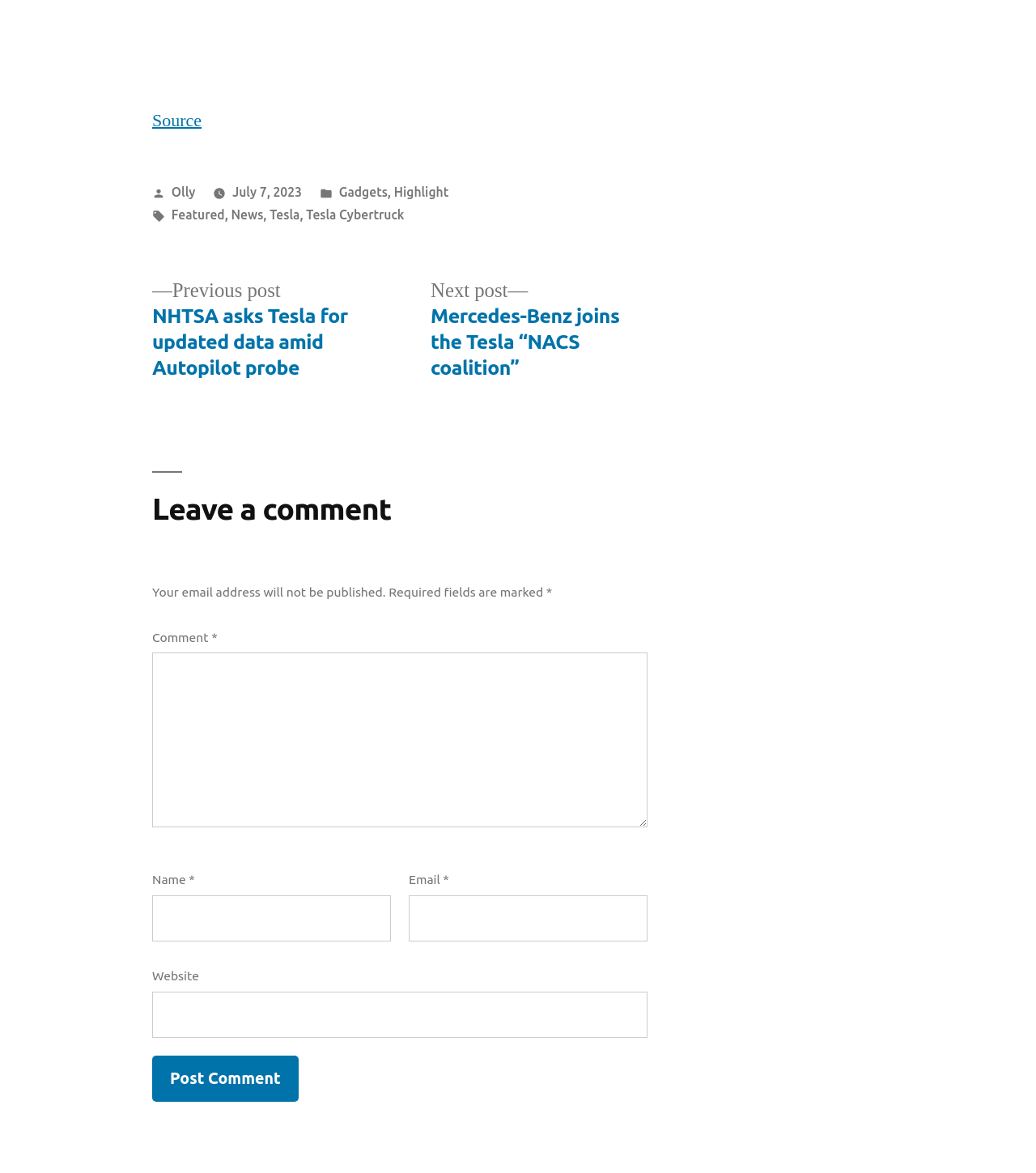What is the purpose of the textbox at the bottom?
Please ensure your answer is as detailed and informative as possible.

The purpose of the textbox at the bottom can be inferred from the heading above it, which says 'Leave a comment', and the button below it, which says 'Post Comment'.